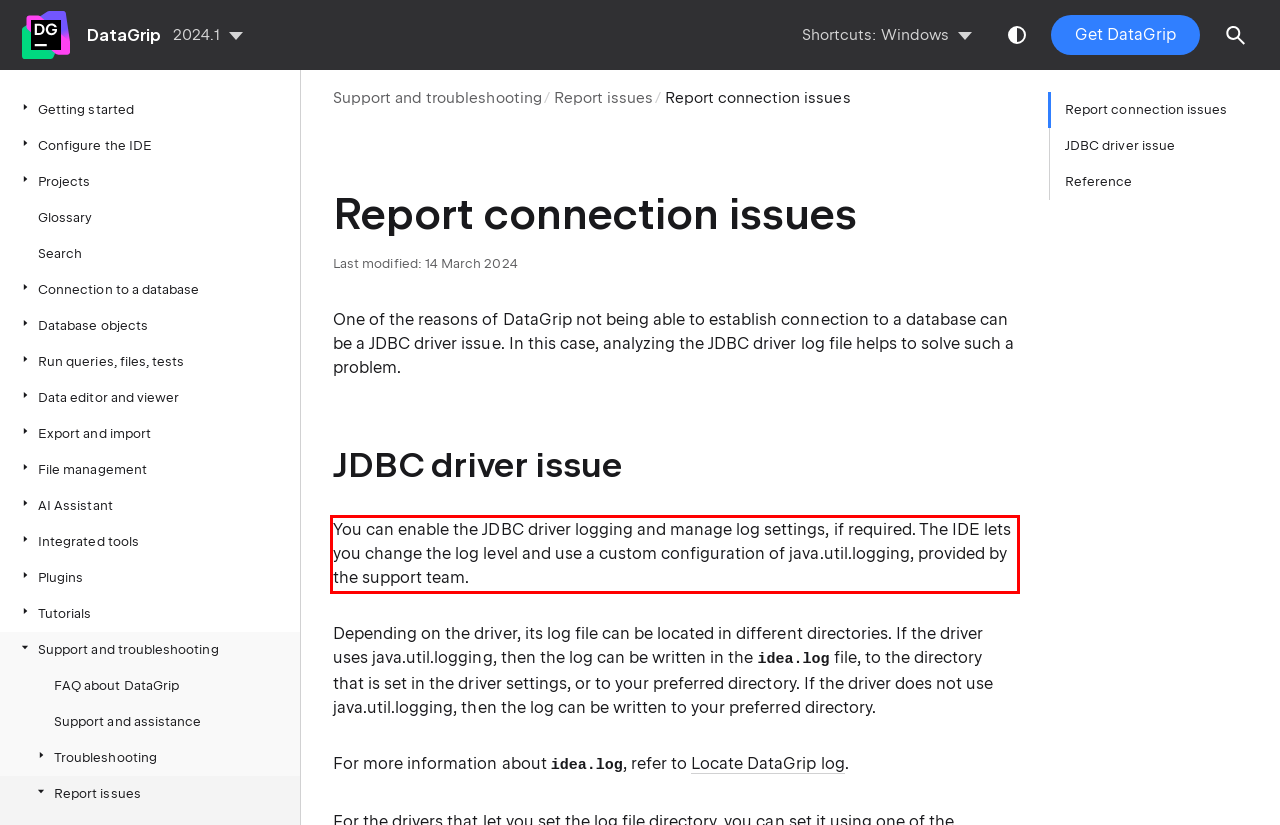You are given a screenshot of a webpage with a UI element highlighted by a red bounding box. Please perform OCR on the text content within this red bounding box.

You can enable the JDBC driver logging and manage log settings, if required. The IDE lets you change the log level and use a custom configuration of java.util.logging, provided by the support team.